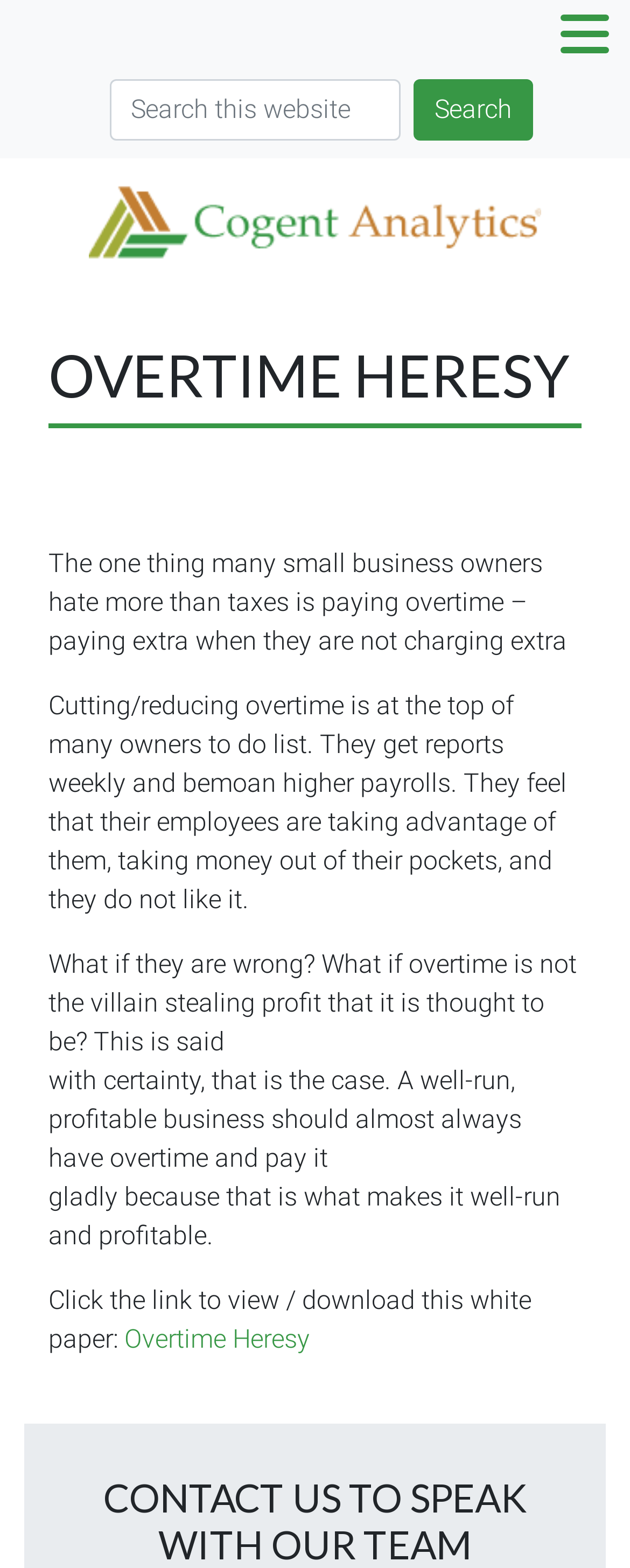Identify the bounding box of the UI element that matches this description: "Search".

[0.656, 0.05, 0.846, 0.089]